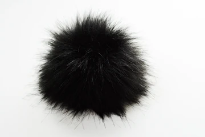What is the shape of the pom pom?
Refer to the image and provide a thorough answer to the question.

The caption describes the pom pom as having a 'rounded shape', which suggests that the pom pom is circular or spherical in shape.